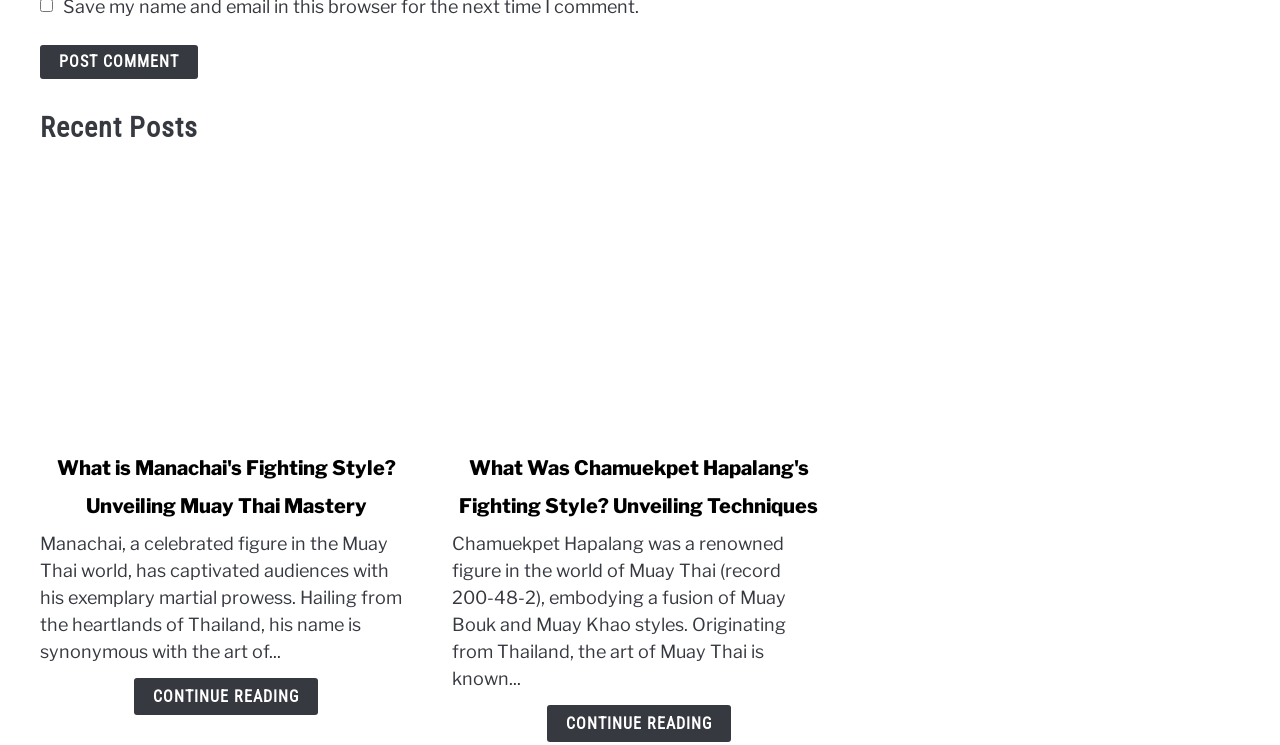What is the title of the webpage section?
Look at the screenshot and provide an in-depth answer.

I found the title of the webpage section by looking at the 'heading' element with the text 'Recent Posts'. This heading is likely to be the title of the section that lists the articles on the webpage.